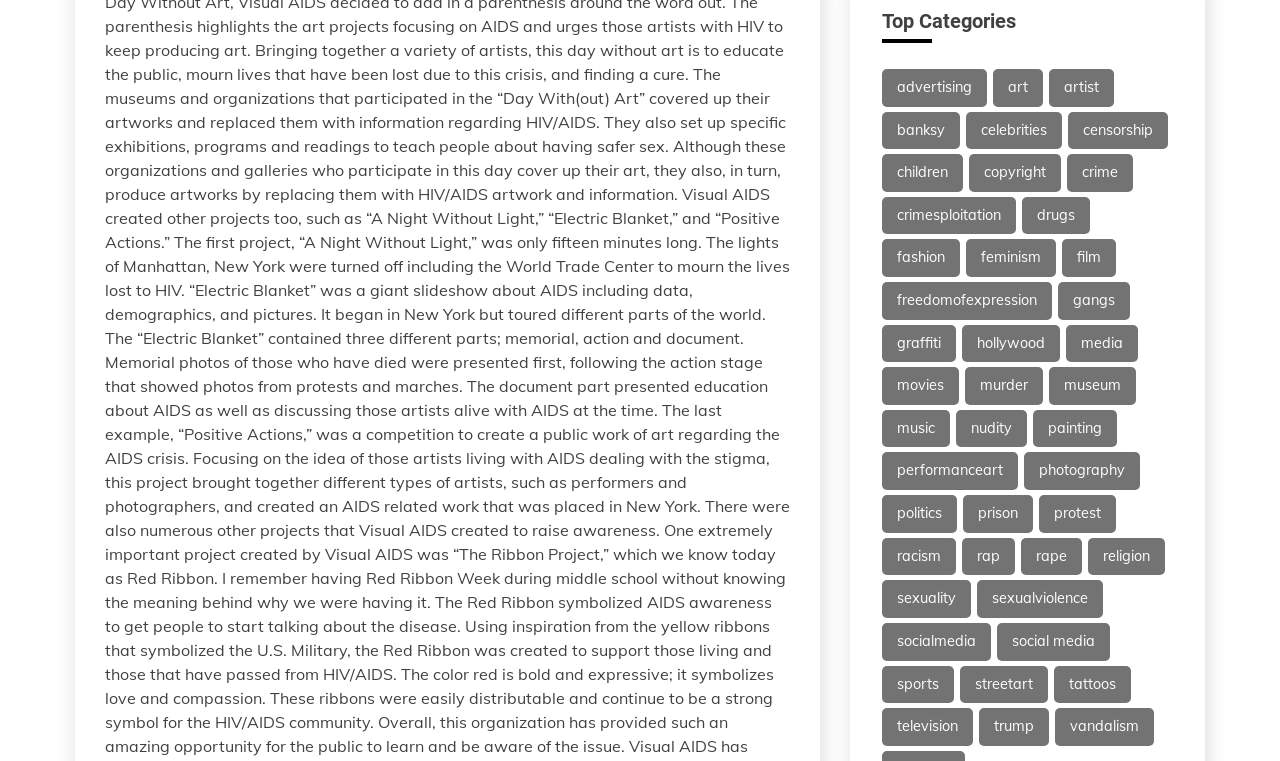Provide a short answer to the following question with just one word or phrase: What is the last category?

vandalism